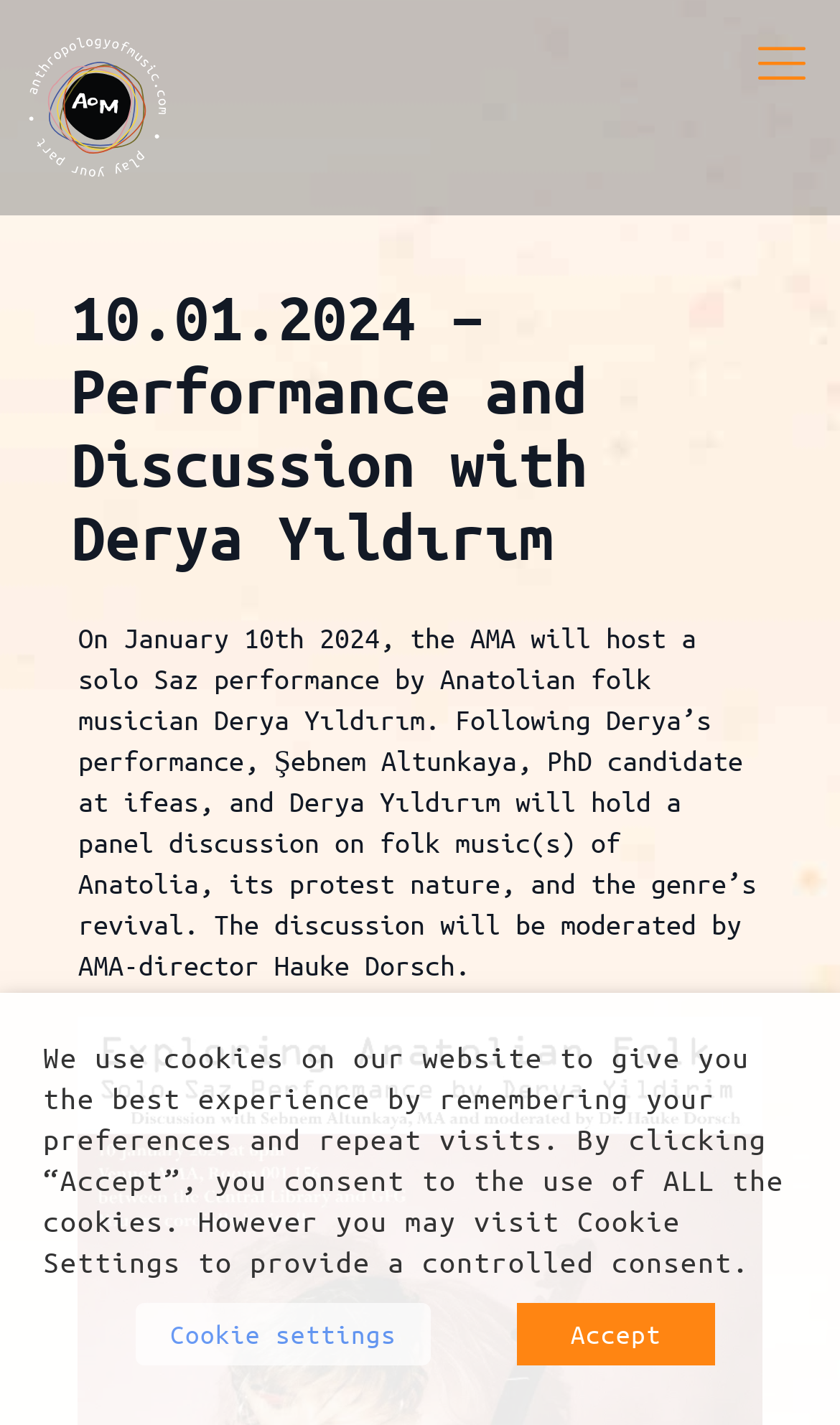Please look at the image and answer the question with a detailed explanation: What is the name of the organization hosting the event?

I found the answer by reading the text under the main heading, which mentions 'the AMA will host a solo Saz performance'.